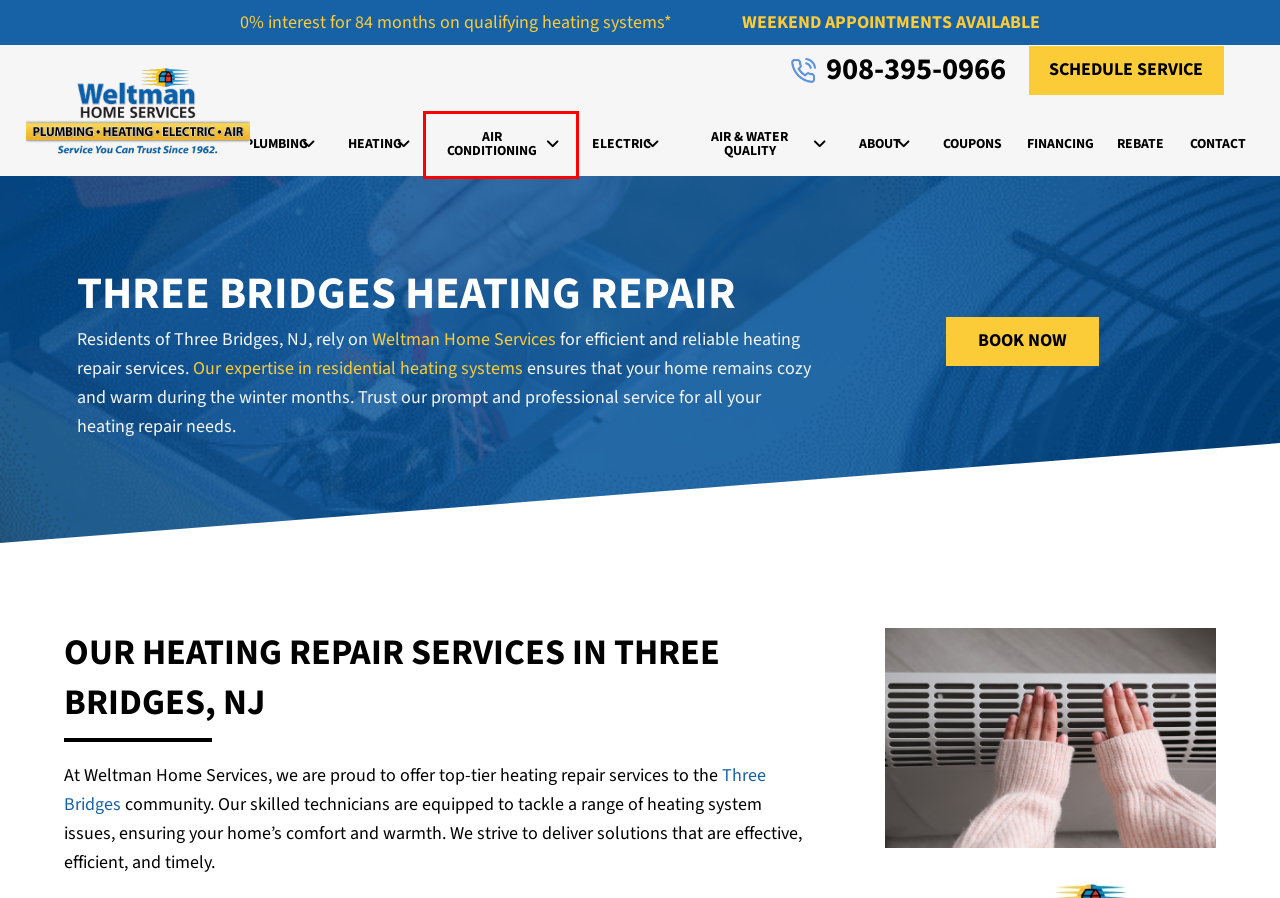You are presented with a screenshot of a webpage that includes a red bounding box around an element. Determine which webpage description best matches the page that results from clicking the element within the red bounding box. Here are the candidates:
A. Contact Us | Weltman Home Services
B. About | Weltman Home Services
C. Plumbing, HVAC & Electric Union County NJ | Weltman Home Services
D. Heating Company | Emergency Heating & Furnace Repair Services
E. Air & Water Quality | Weltman Home Services
F. Expert Air Conditioner Service & AC Repair Near You
G. Coupons | Weltman Home Services
H. Electric | Weltman Home Services

F